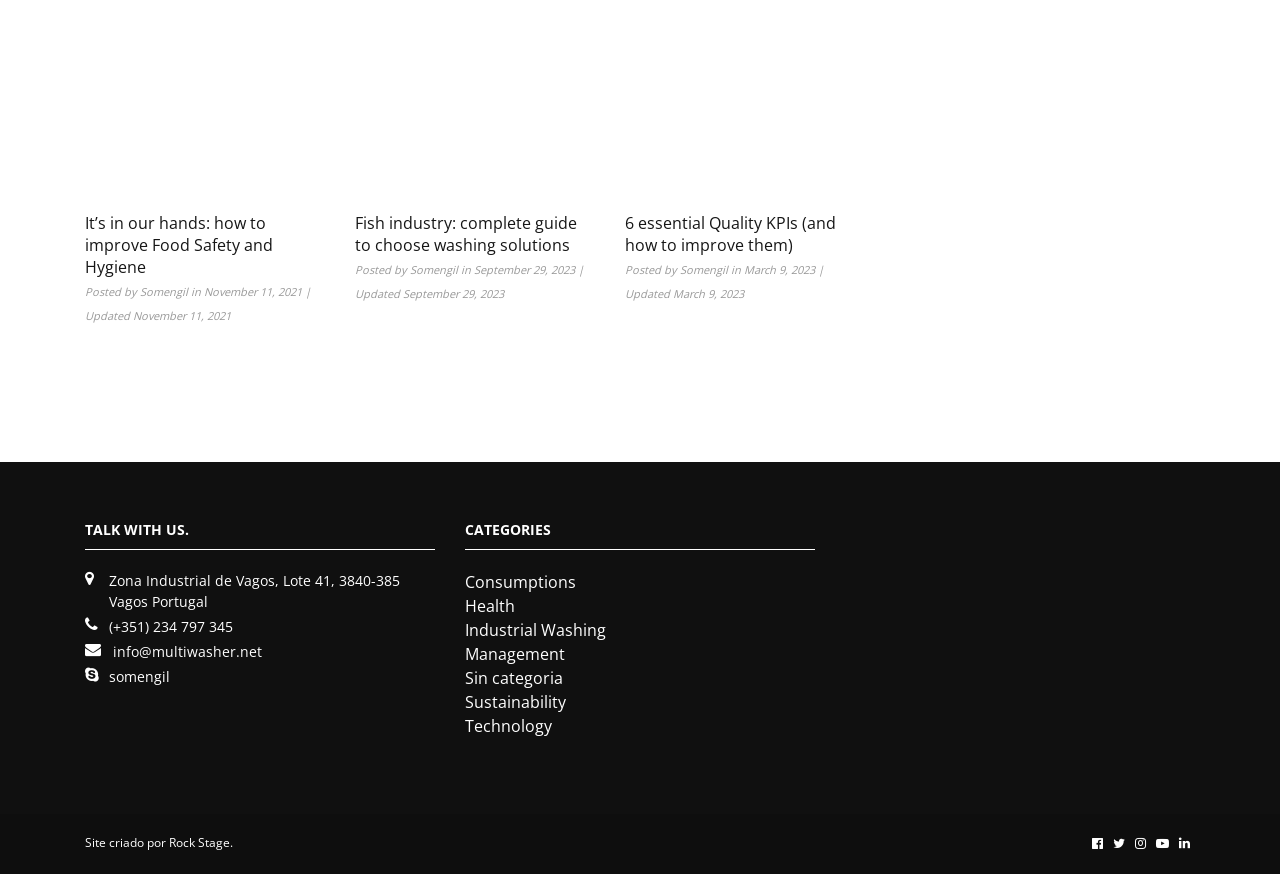Can you find the bounding box coordinates of the area I should click to execute the following instruction: "Check our social media on Facebook"?

[0.849, 0.954, 0.866, 0.975]